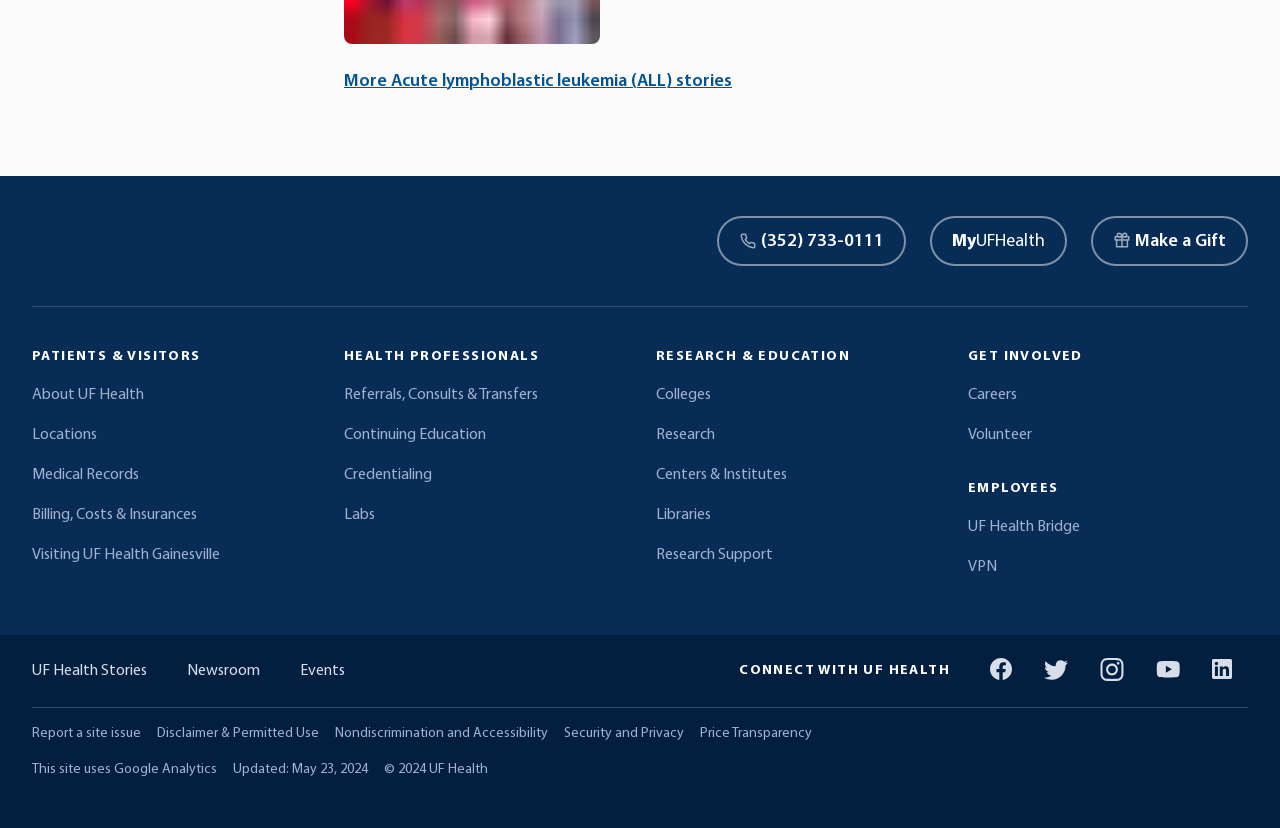Please identify the bounding box coordinates of the element's region that needs to be clicked to fulfill the following instruction: "Make a Gift". The bounding box coordinates should consist of four float numbers between 0 and 1, i.e., [left, top, right, bottom].

[0.852, 0.261, 0.975, 0.321]